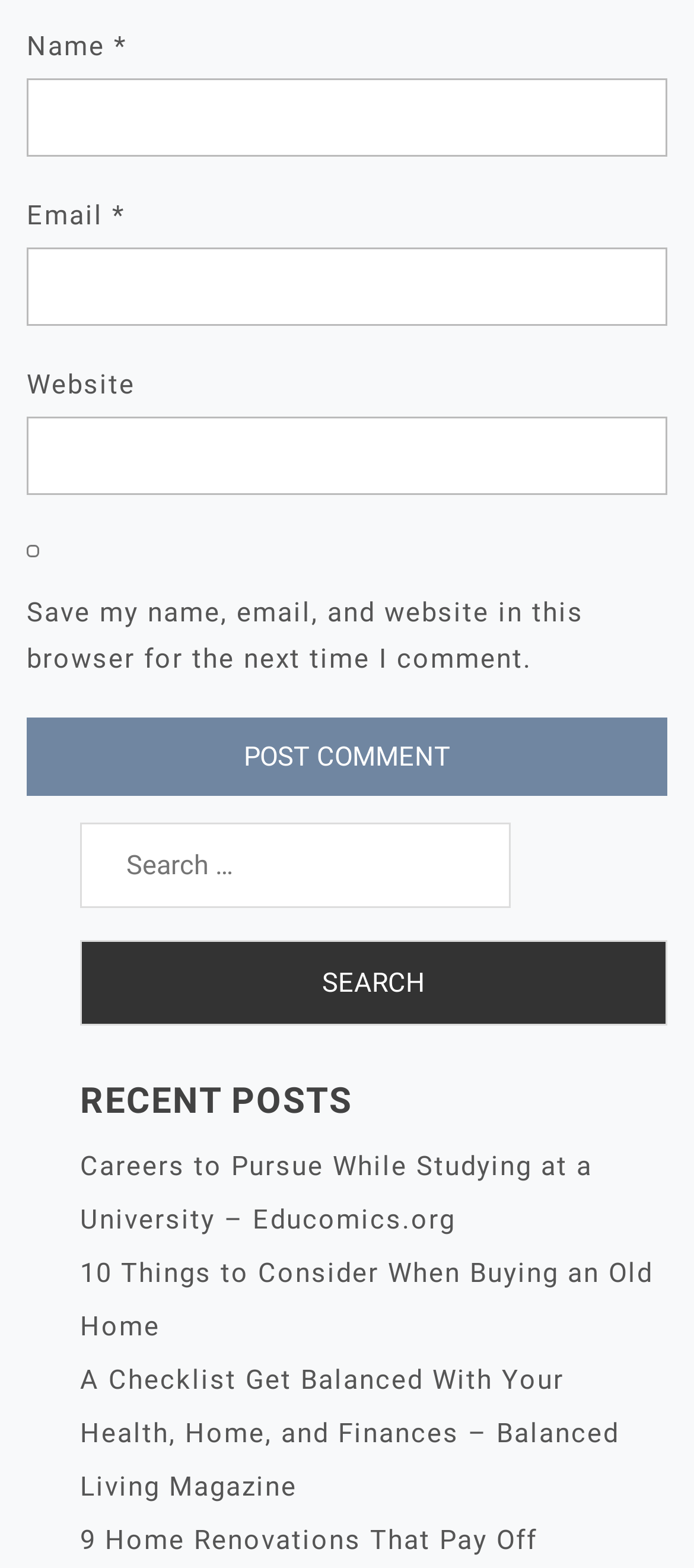Provide the bounding box coordinates of the section that needs to be clicked to accomplish the following instruction: "Enter your name."

[0.038, 0.05, 0.962, 0.1]